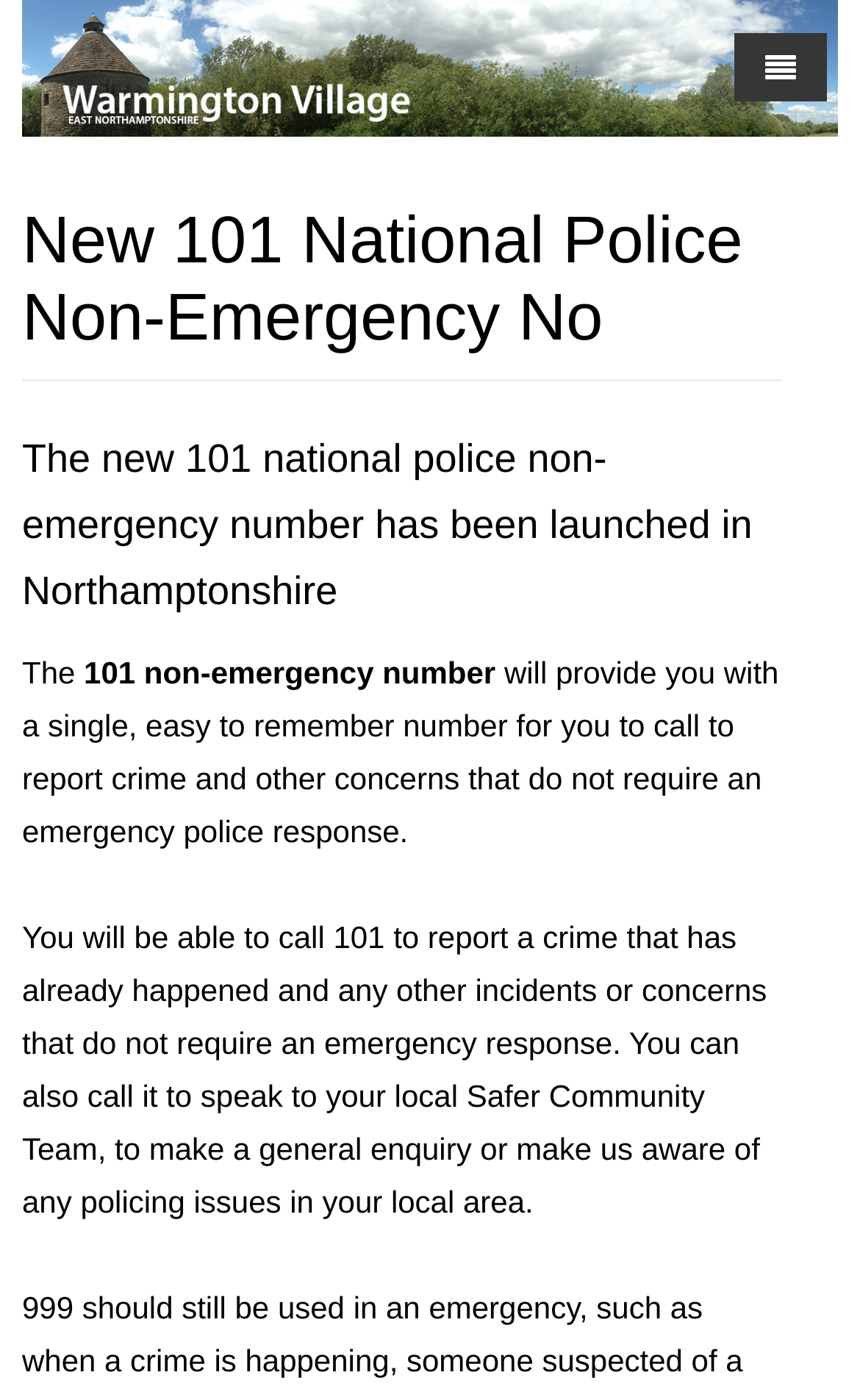What is the name of the village mentioned on the webpage?
Please provide a detailed answer to the question.

The name of the village mentioned on the webpage is Warmington, which is evident from the various links and headings on the webpage, such as 'About Warmington', 'Where is Warmington', and 'Places of Interest in Warmington'.